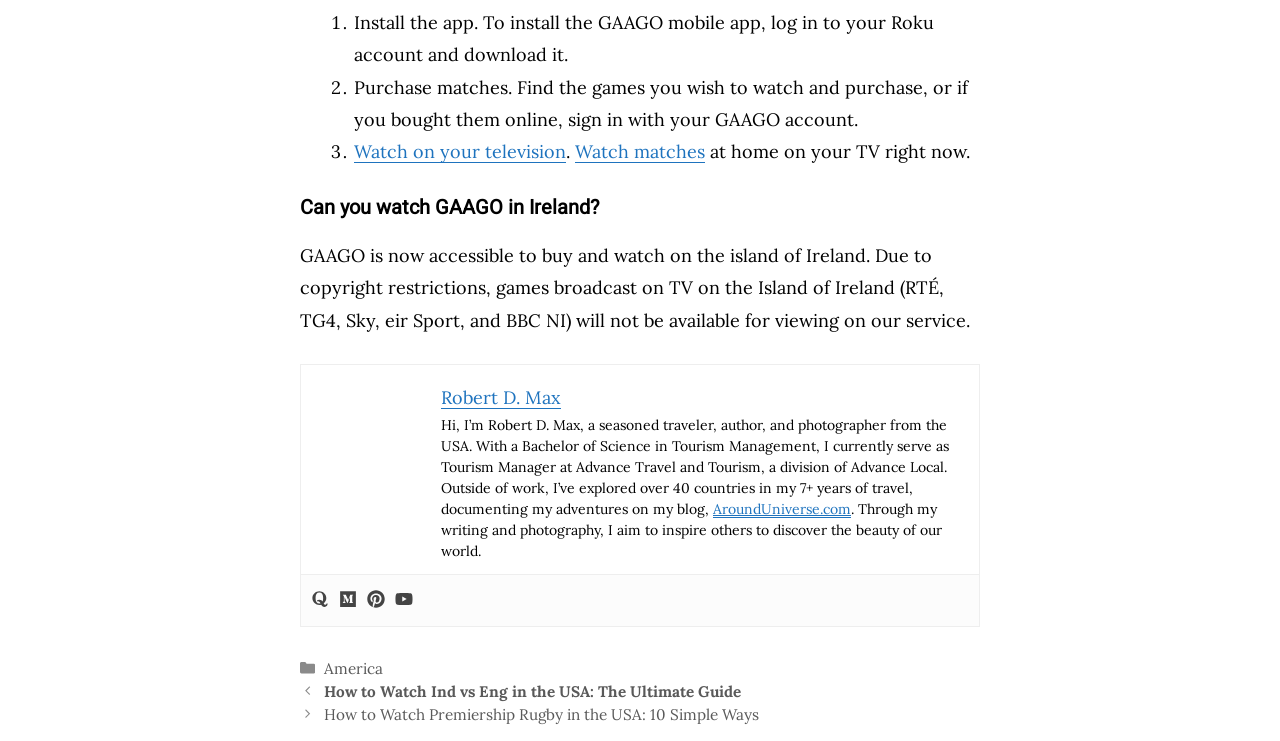Please answer the following question using a single word or phrase: 
Where is GAAGO accessible?

Ireland